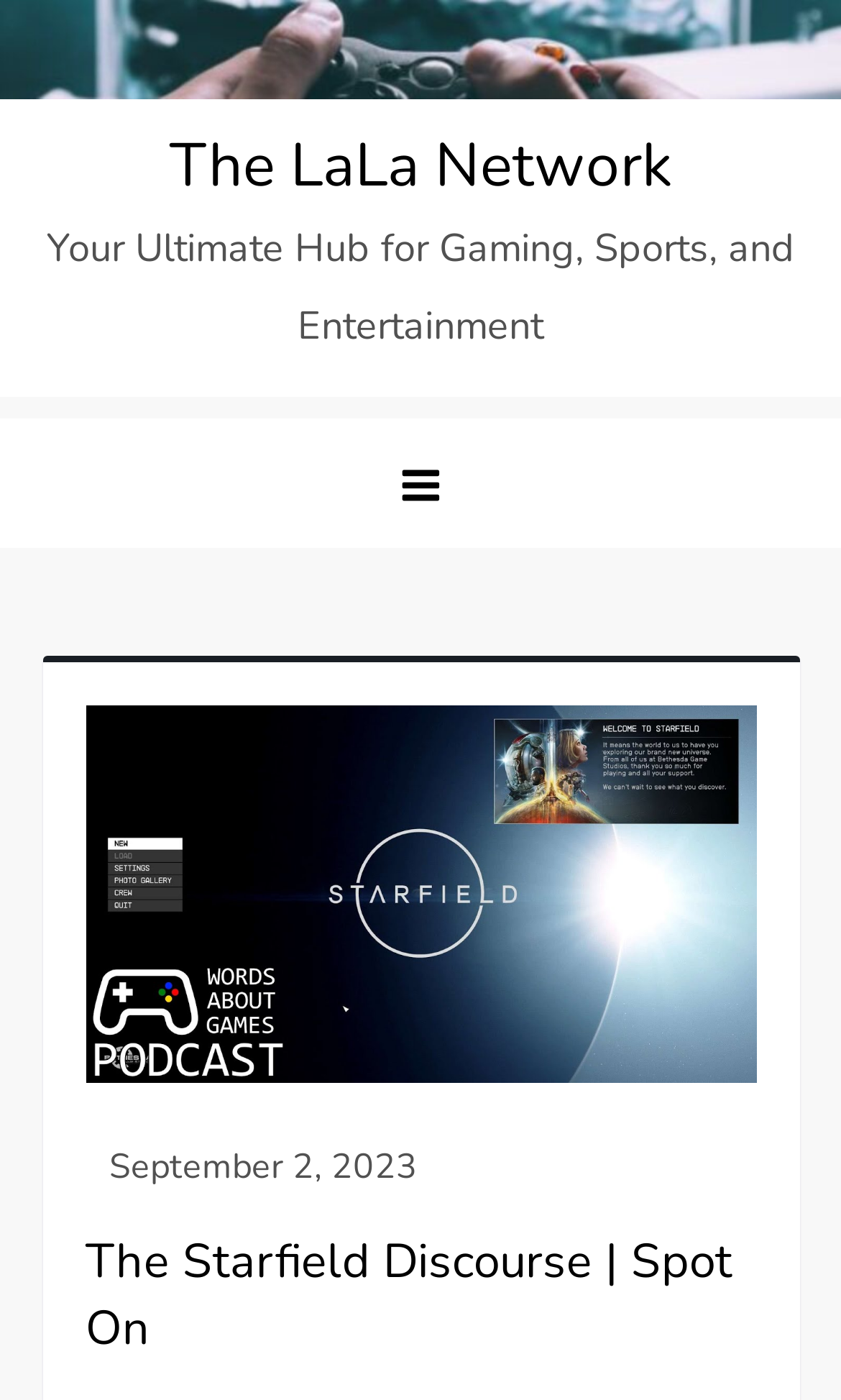Bounding box coordinates must be specified in the format (top-left x, top-left y, bottom-right x, bottom-right y). All values should be floating point numbers between 0 and 1. What are the bounding box coordinates of the UI element described as: Menu

[0.436, 0.299, 0.564, 0.391]